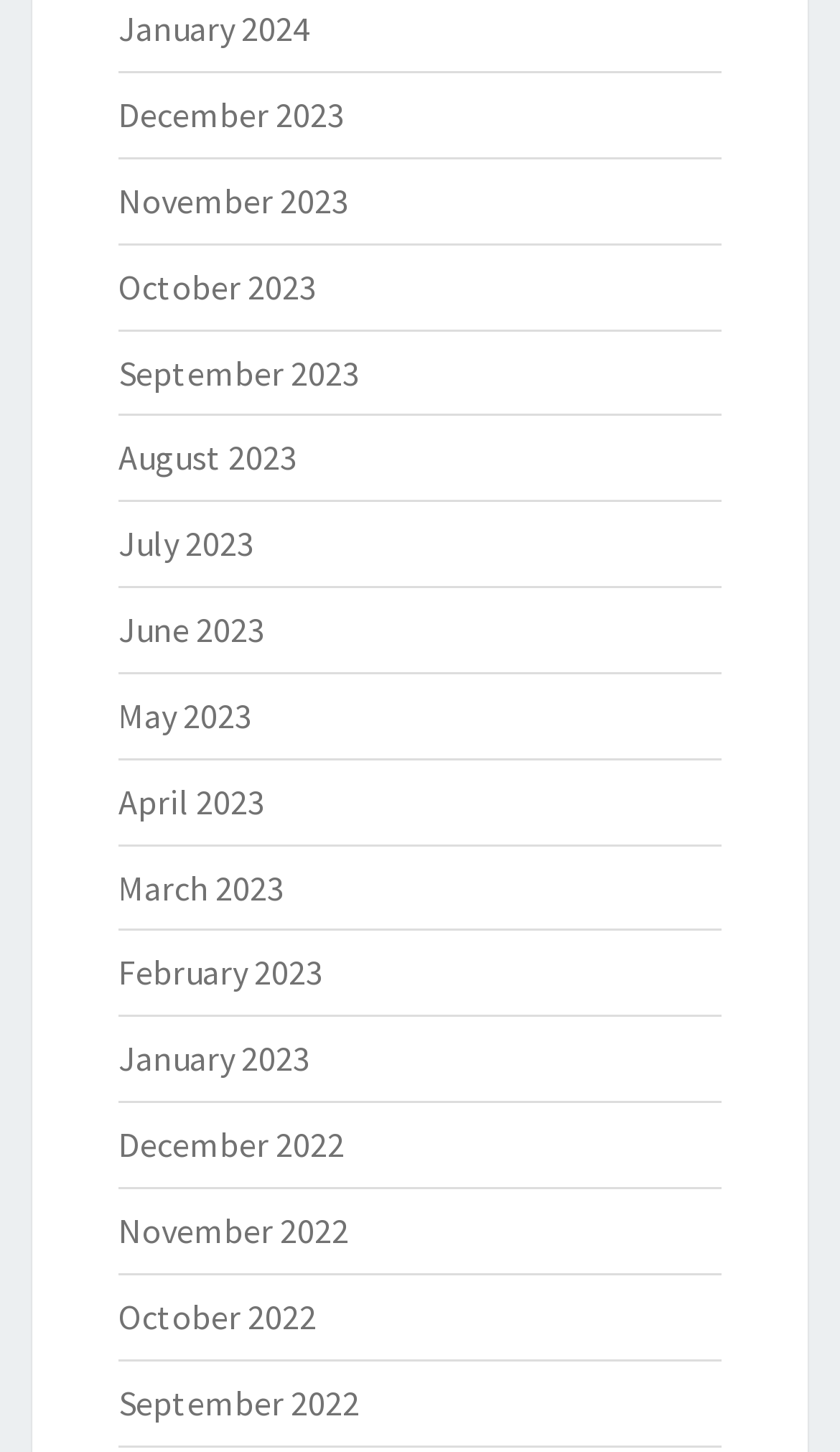Identify the bounding box coordinates of the HTML element based on this description: "March 2023".

[0.141, 0.596, 0.338, 0.626]